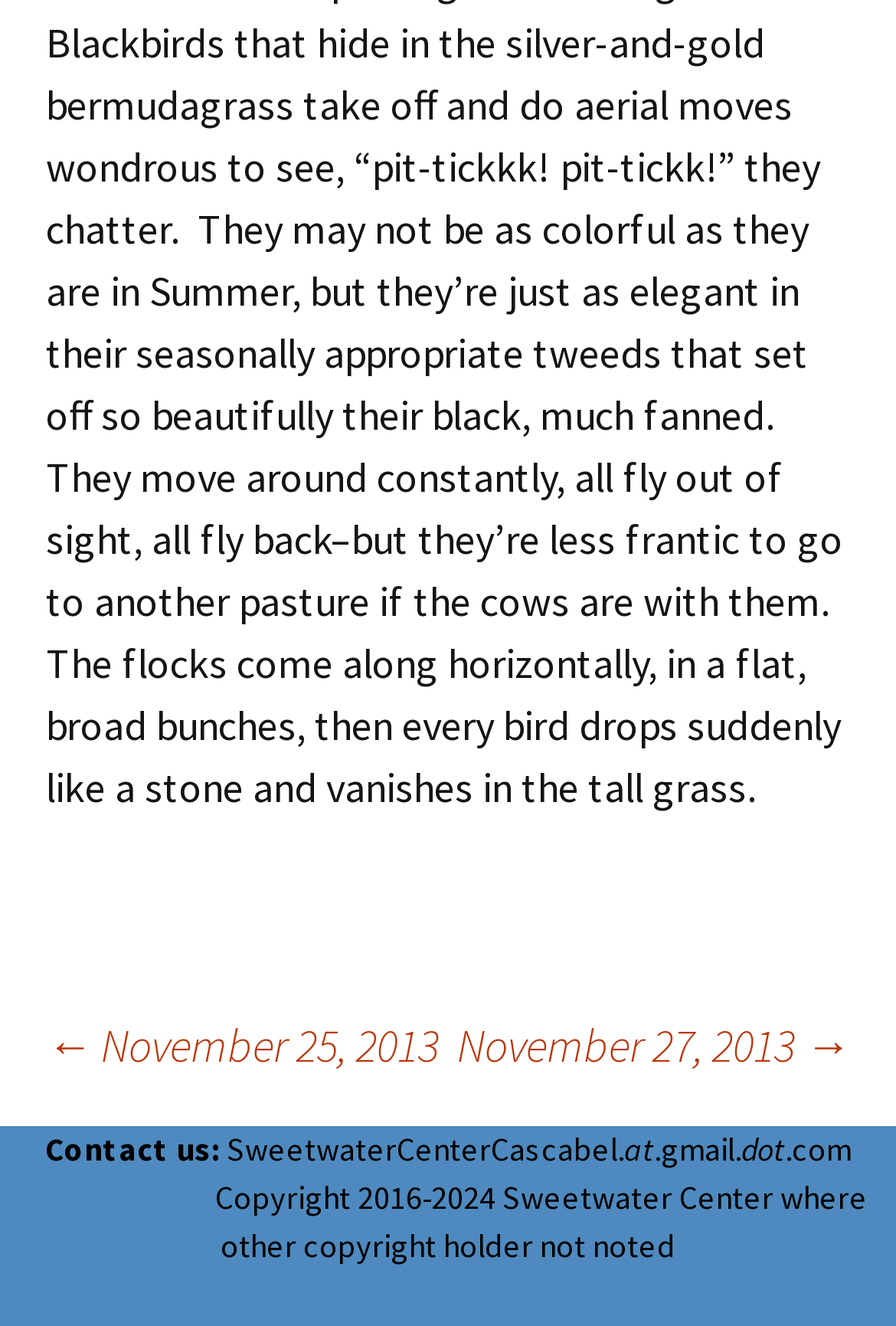Provide a brief response to the question below using a single word or phrase: 
What is the contact email address?

SweetwaterCenterCascabel@gmail.com